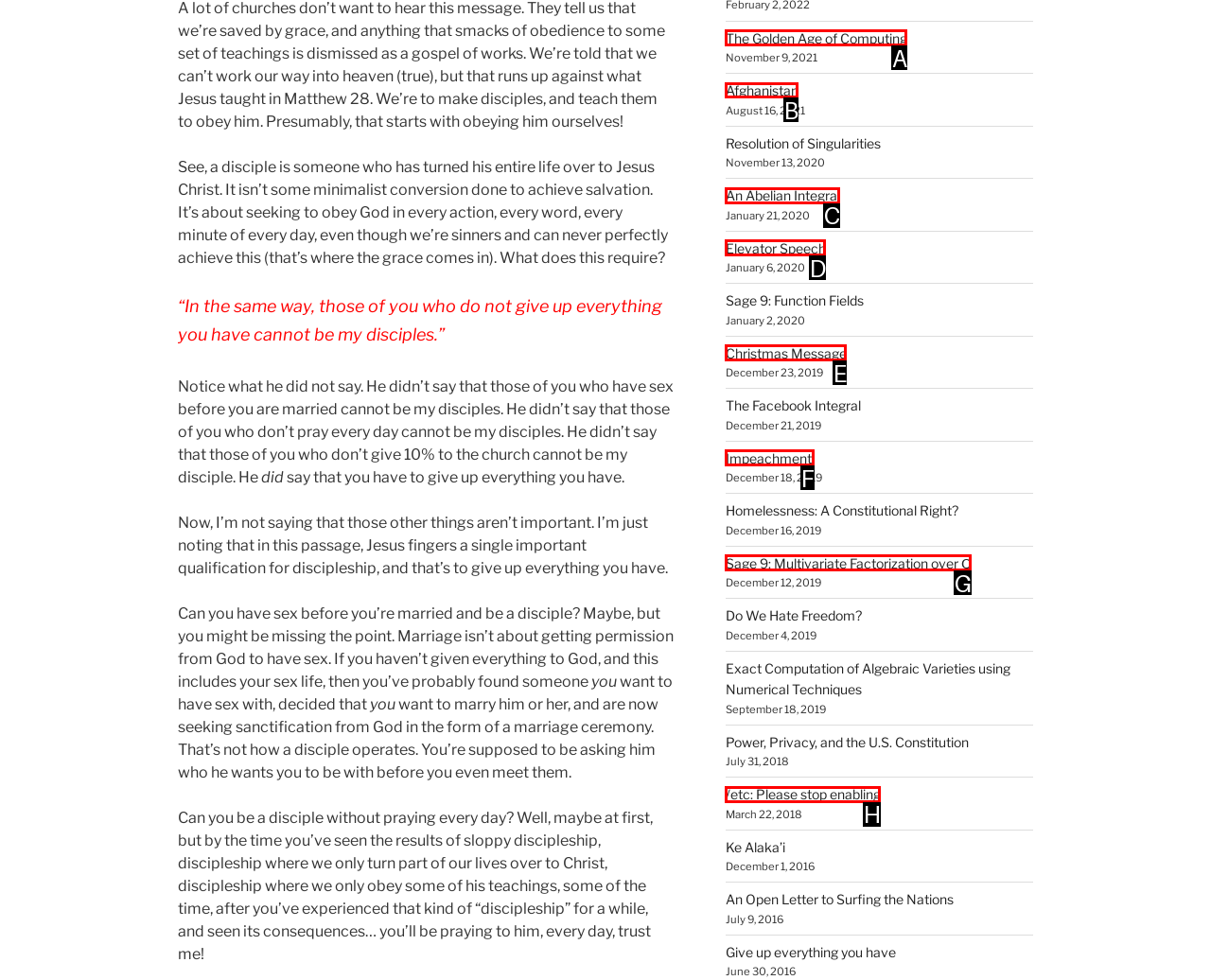Identify the letter of the UI element needed to carry out the task: Click the link 'Afghanistan'
Reply with the letter of the chosen option.

B